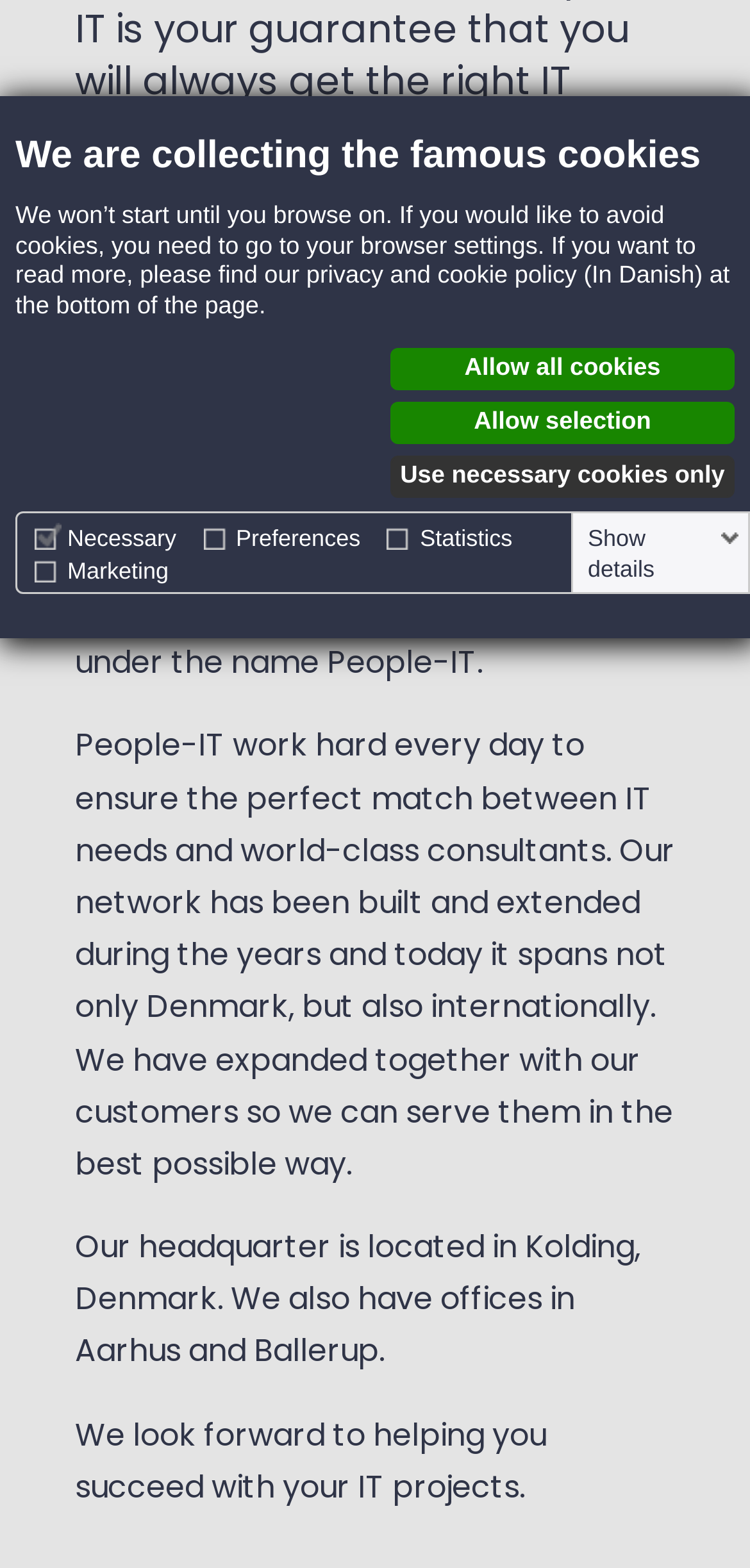Extract the bounding box for the UI element that matches this description: "Allow selection".

[0.521, 0.257, 0.979, 0.284]